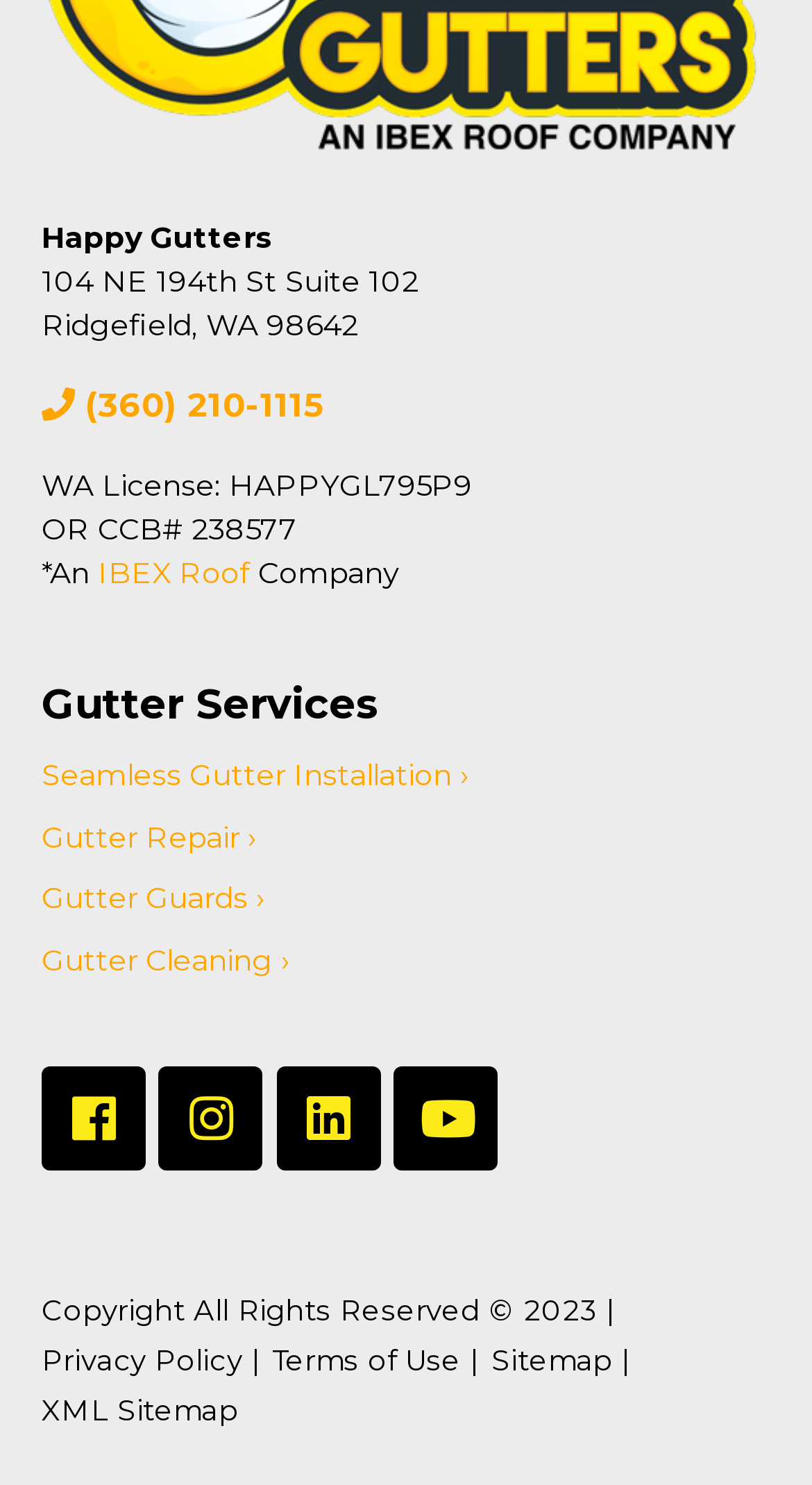Please indicate the bounding box coordinates for the clickable area to complete the following task: "Learn about gutter repair". The coordinates should be specified as four float numbers between 0 and 1, i.e., [left, top, right, bottom].

[0.051, 0.55, 0.949, 0.579]